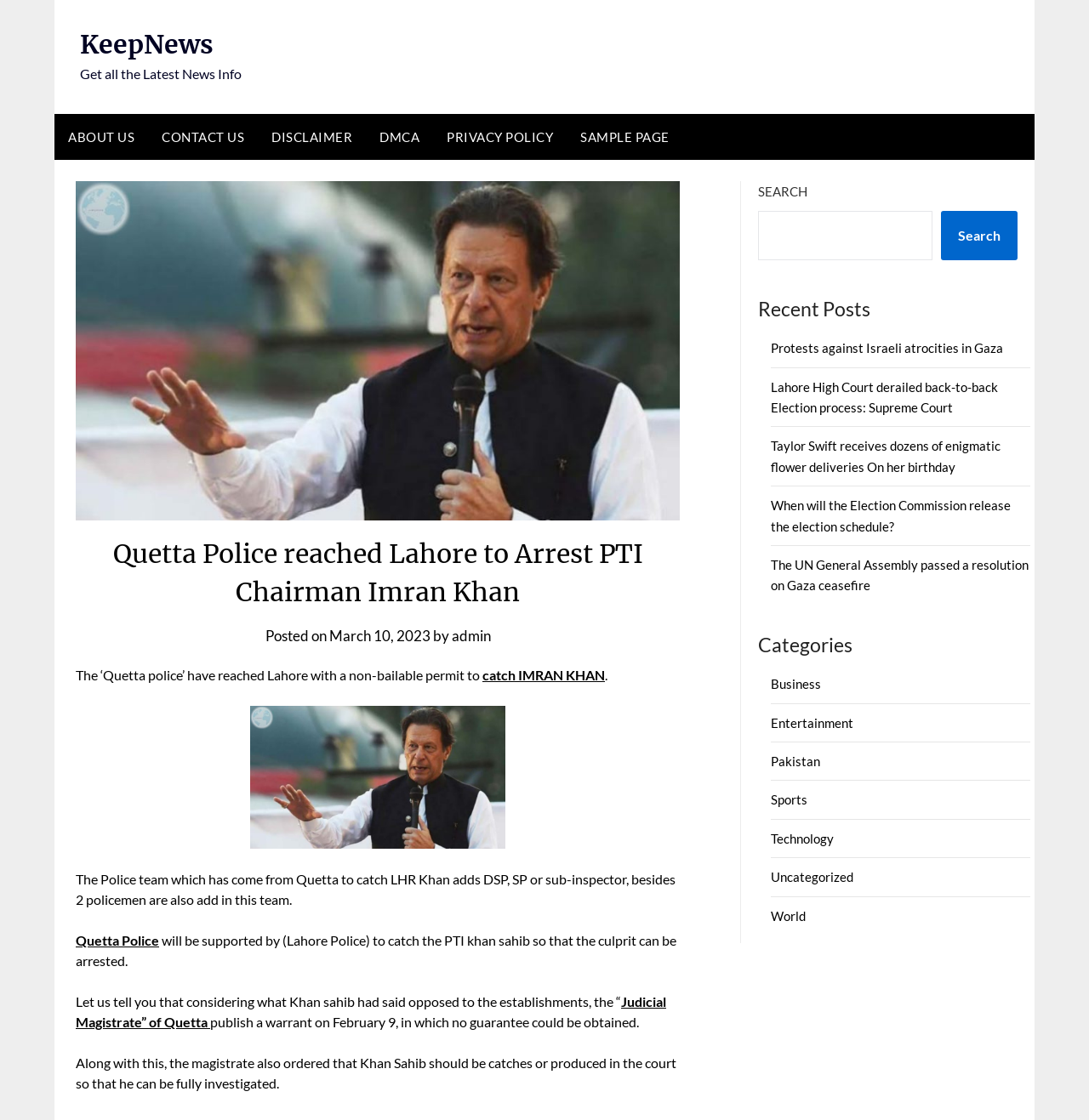What is the date of the news article?
Refer to the image and provide a concise answer in one word or phrase.

March 10, 2023